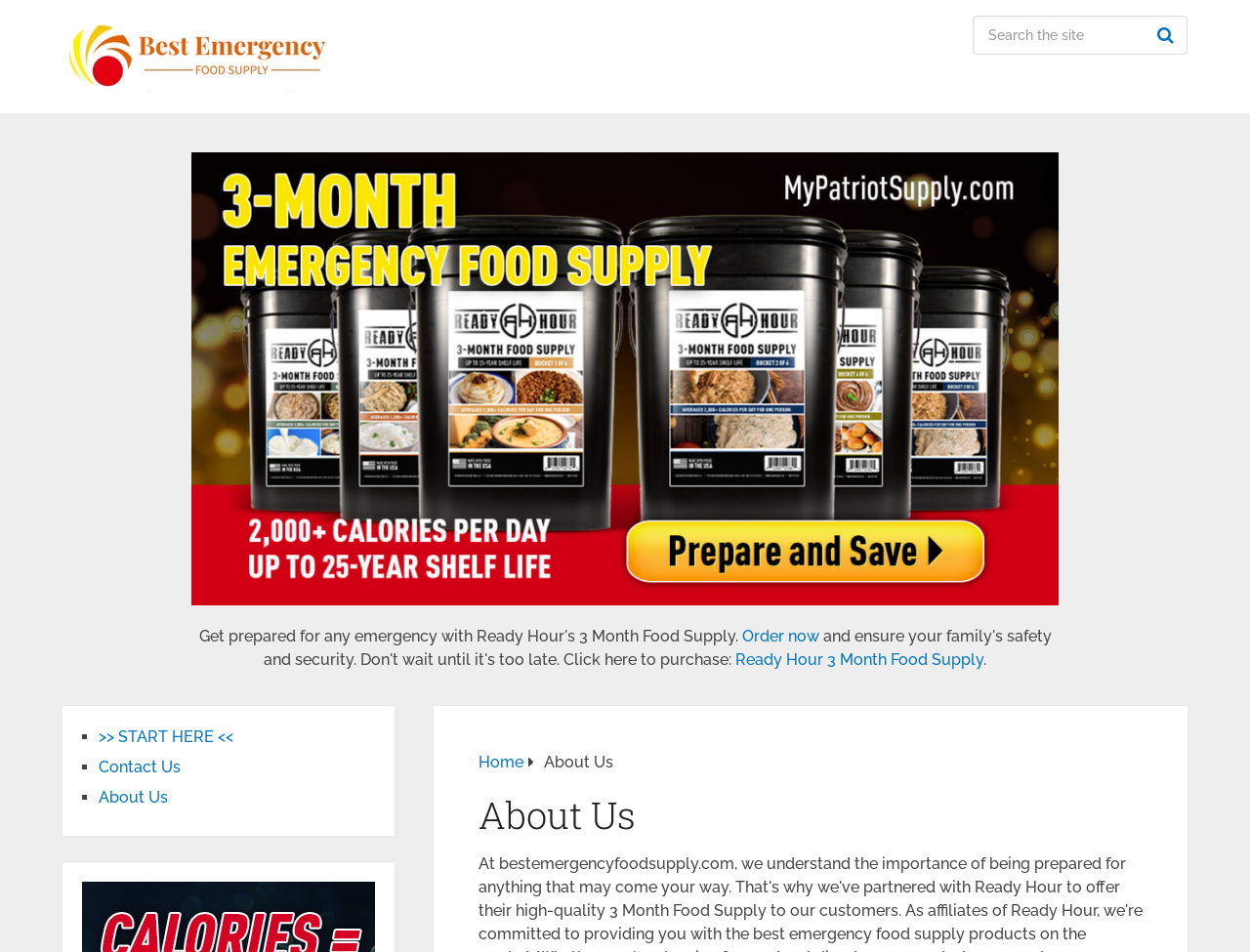Describe the entire webpage, focusing on both content and design.

The webpage is about Best Emergency Food Supply, a company that partners with Ready Hour to provide emergency food supplies. At the top left of the page, there is a heading and a link with the company name, accompanied by an image with the same name. 

On the top right, there is a search bar with a placeholder text "Search the site" and a search button with a magnifying glass icon. 

Below the search bar, there is a large image that takes up most of the width of the page, showcasing the company's products. 

In the middle of the page, there are three links: "Order now", "Ready Hour 3 Month Food Supply", and a period. The "Order now" link is positioned slightly above the other two links.

At the bottom of the page, there is a navigation menu with links to "Home", "About Us", and other pages. The "About Us" link is also a heading. 

To the right of the navigation menu, there are three links with list markers: ">> START HERE <<", "Contact Us", and "About Us". These links are stacked vertically, with the list markers aligned to the left.